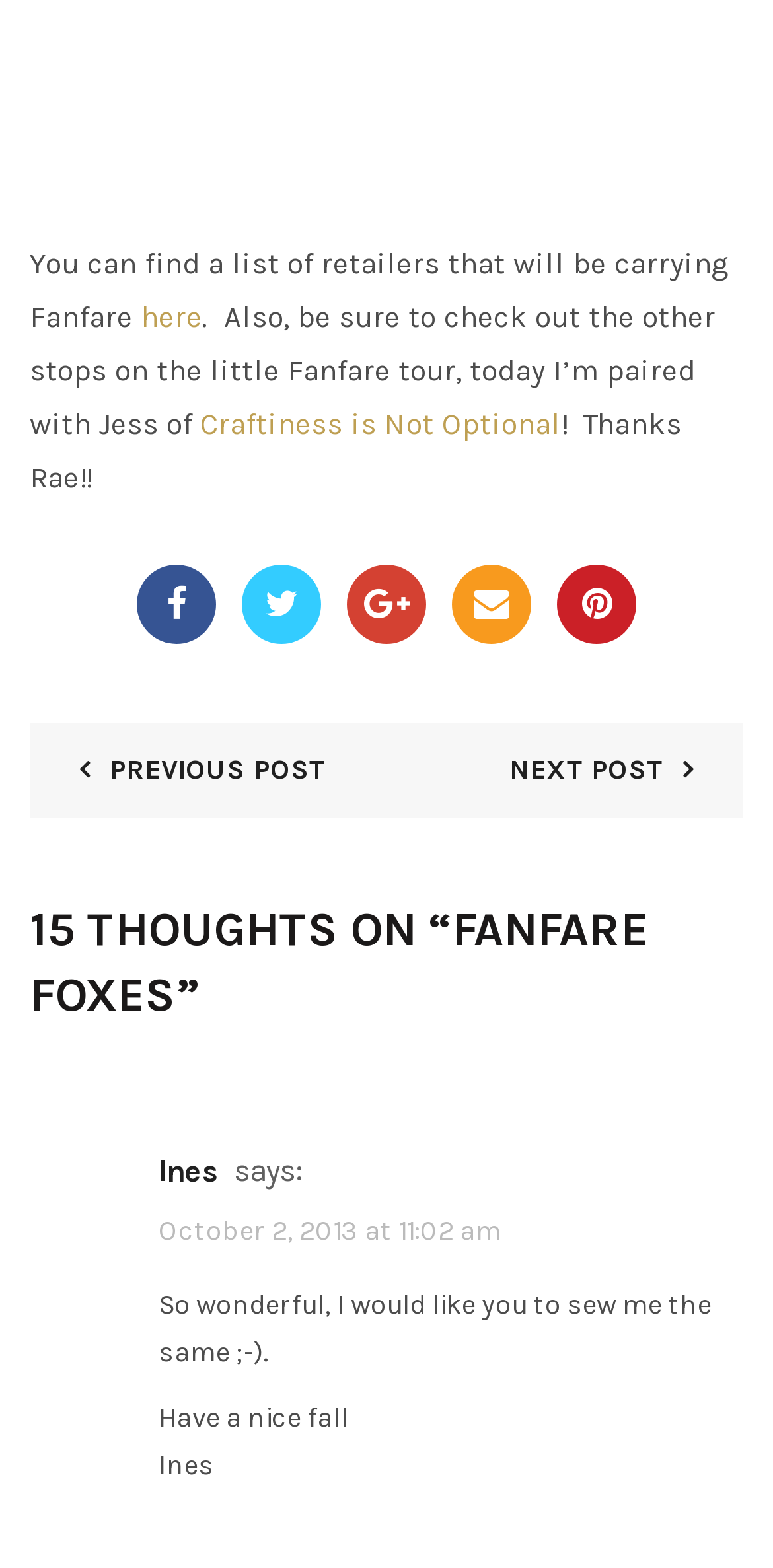Can you find the bounding box coordinates for the element to click on to achieve the instruction: "Visit the previous post"?

[0.064, 0.48, 0.421, 0.502]